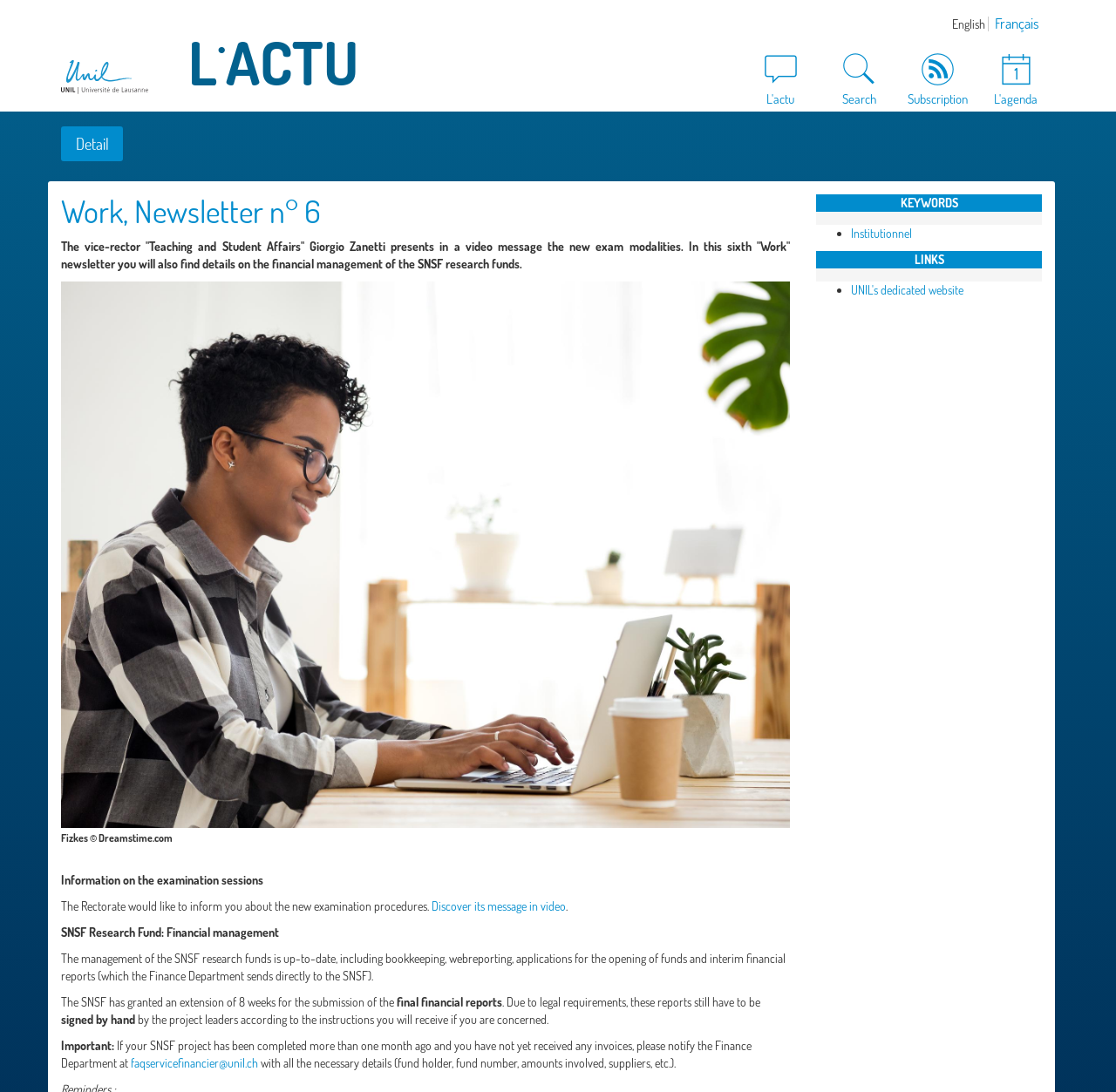Given the element description, predict the bounding box coordinates in the format (top-left x, top-left y, bottom-right x, bottom-right y). Make sure all values are between 0 and 1. Here is the element description: Institutionnel

[0.763, 0.207, 0.817, 0.22]